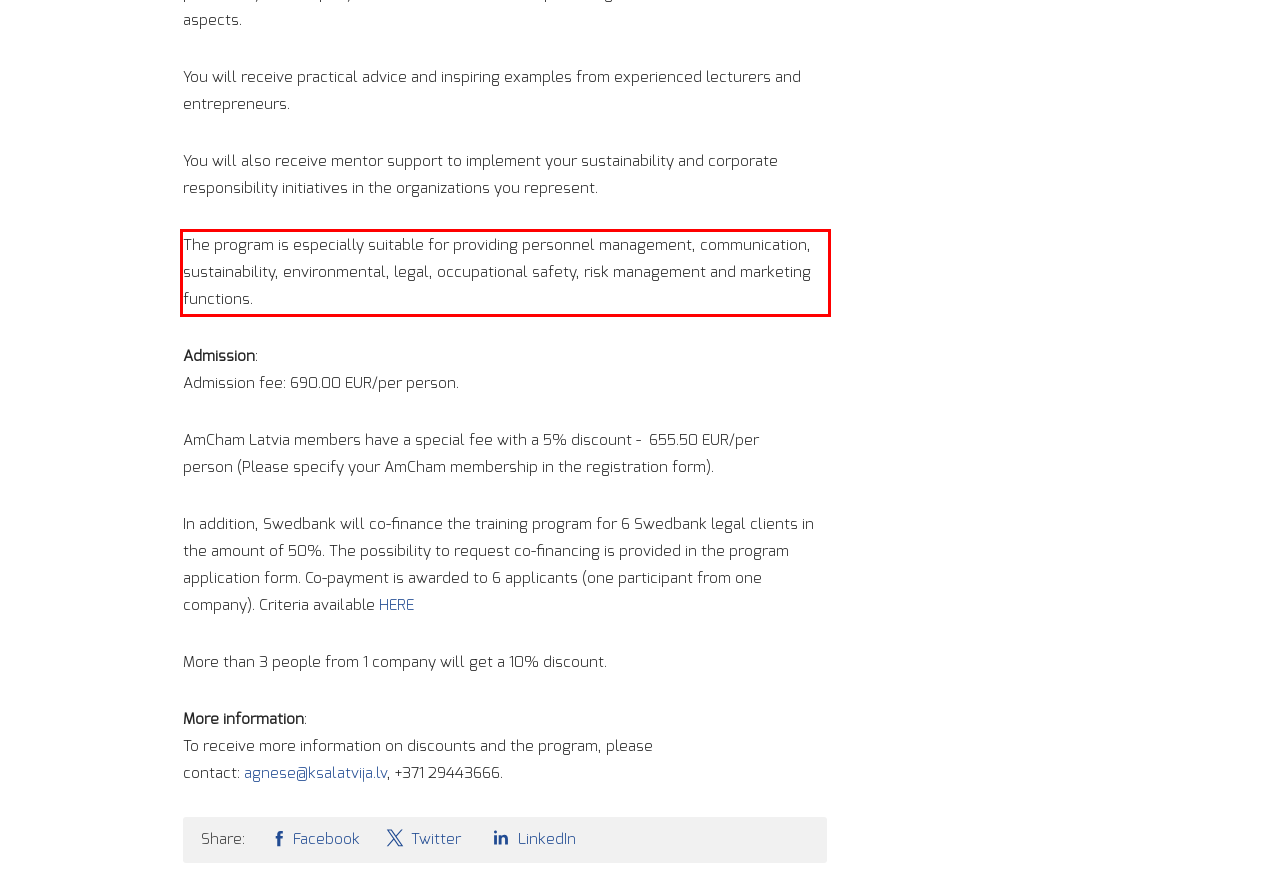Within the screenshot of a webpage, identify the red bounding box and perform OCR to capture the text content it contains.

The program is especially suitable for providing personnel management, communication, sustainability, environmental, legal, occupational safety, risk management and marketing functions.